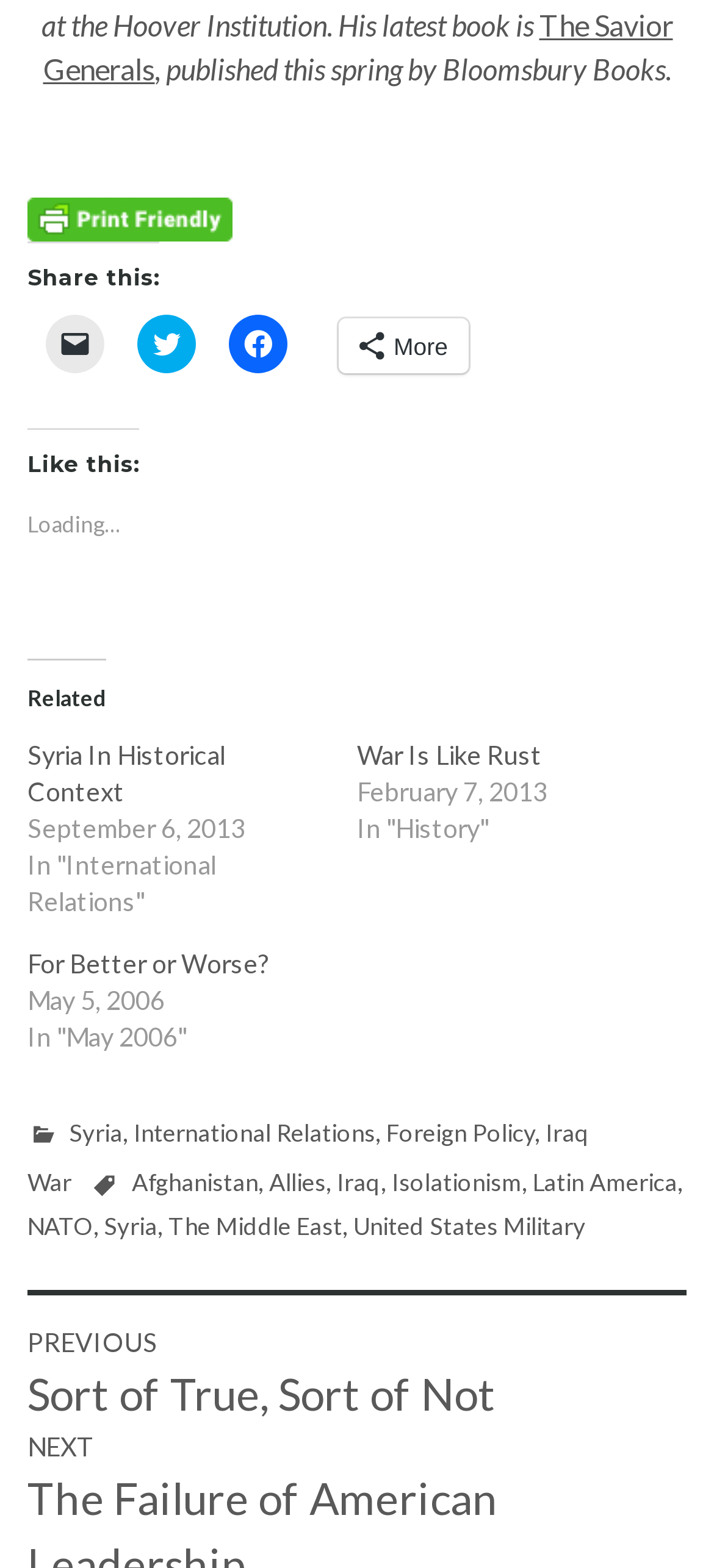Provide a thorough and detailed response to the question by examining the image: 
What is the purpose of the 'Print Friendly, PDF & Email' button?

The 'Print Friendly, PDF & Email' button is likely used to share or save the content of the webpage in a different format, such as printing it, saving it as a PDF, or sending it via email, as indicated by the icon and text description.